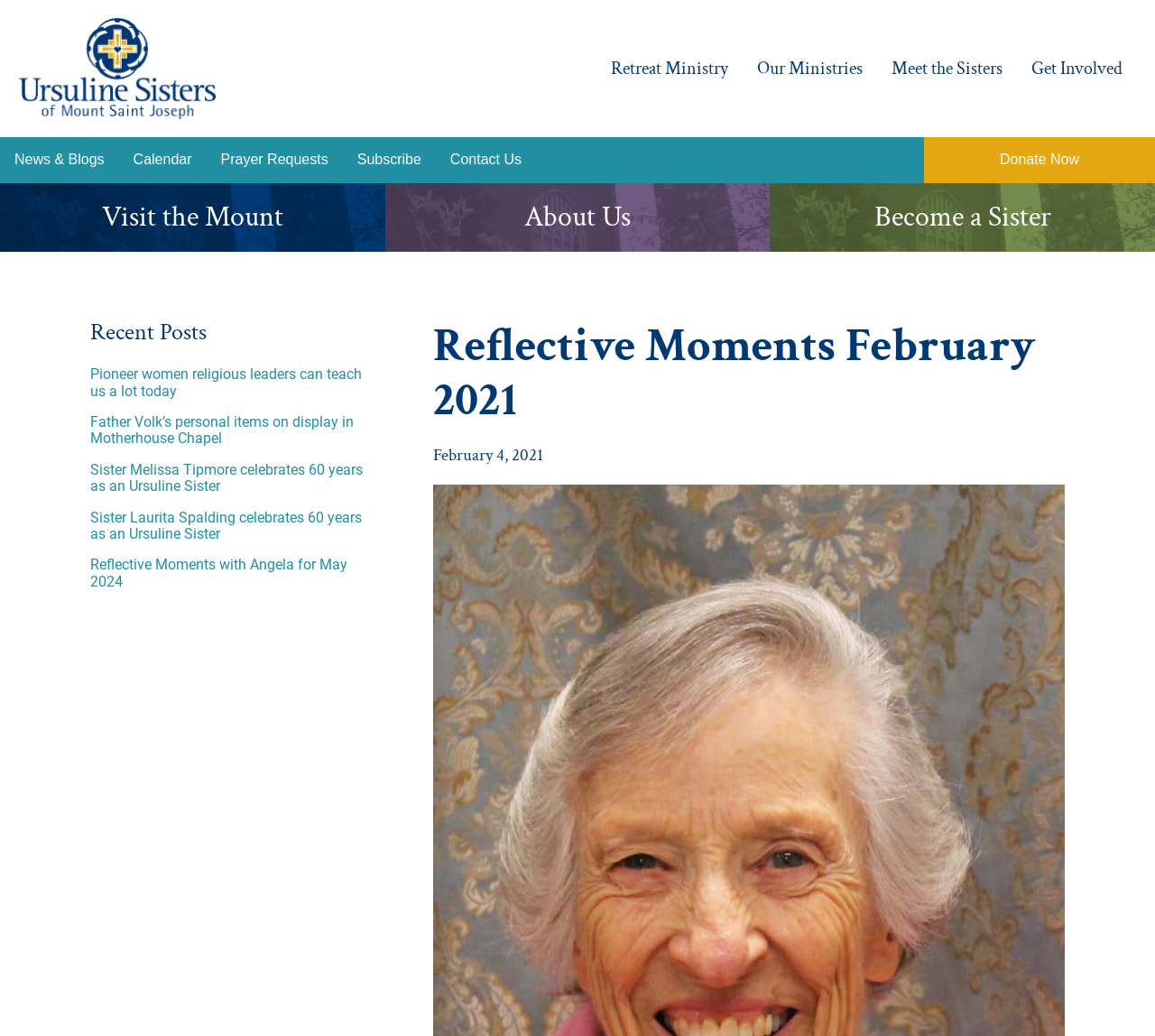Please identify the coordinates of the bounding box that should be clicked to fulfill this instruction: "Export event to iCal or Outlook".

None